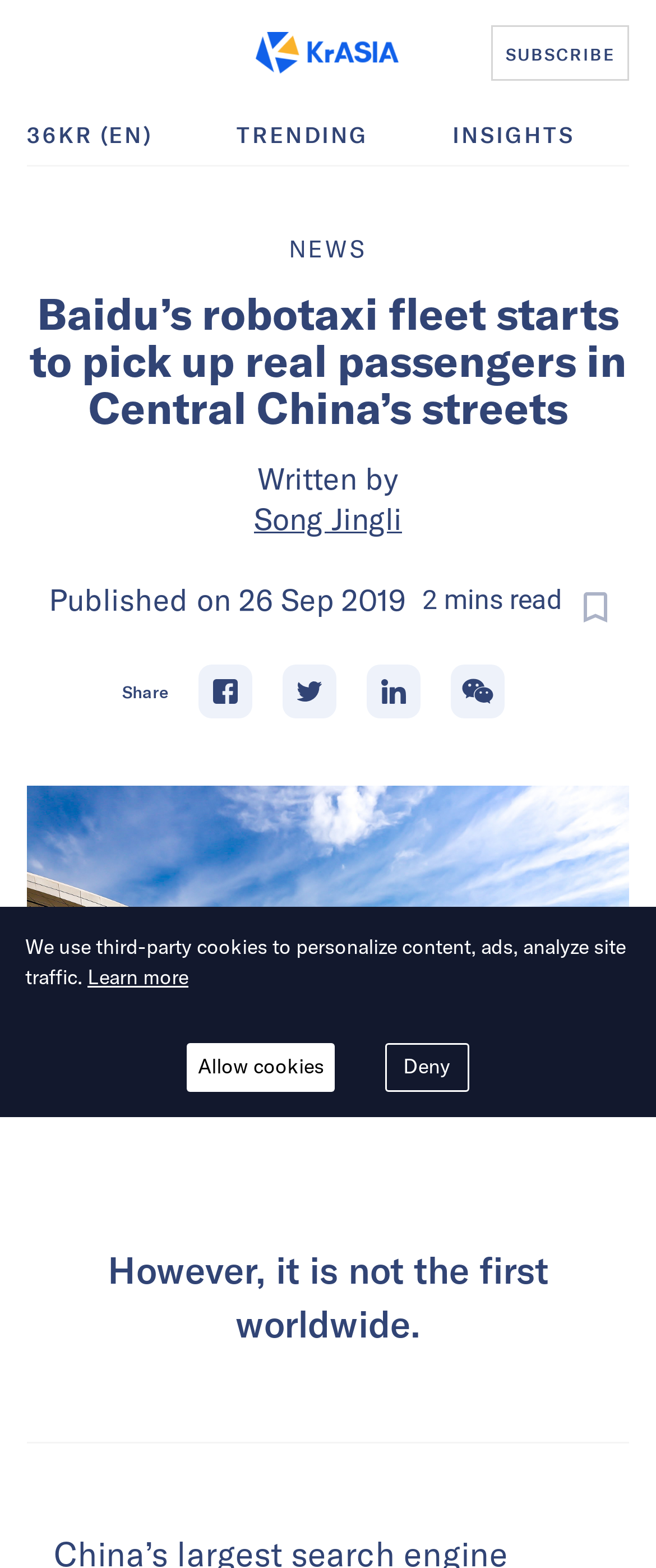Find the bounding box coordinates of the clickable area that will achieve the following instruction: "Click on the article about apricot kernels".

None